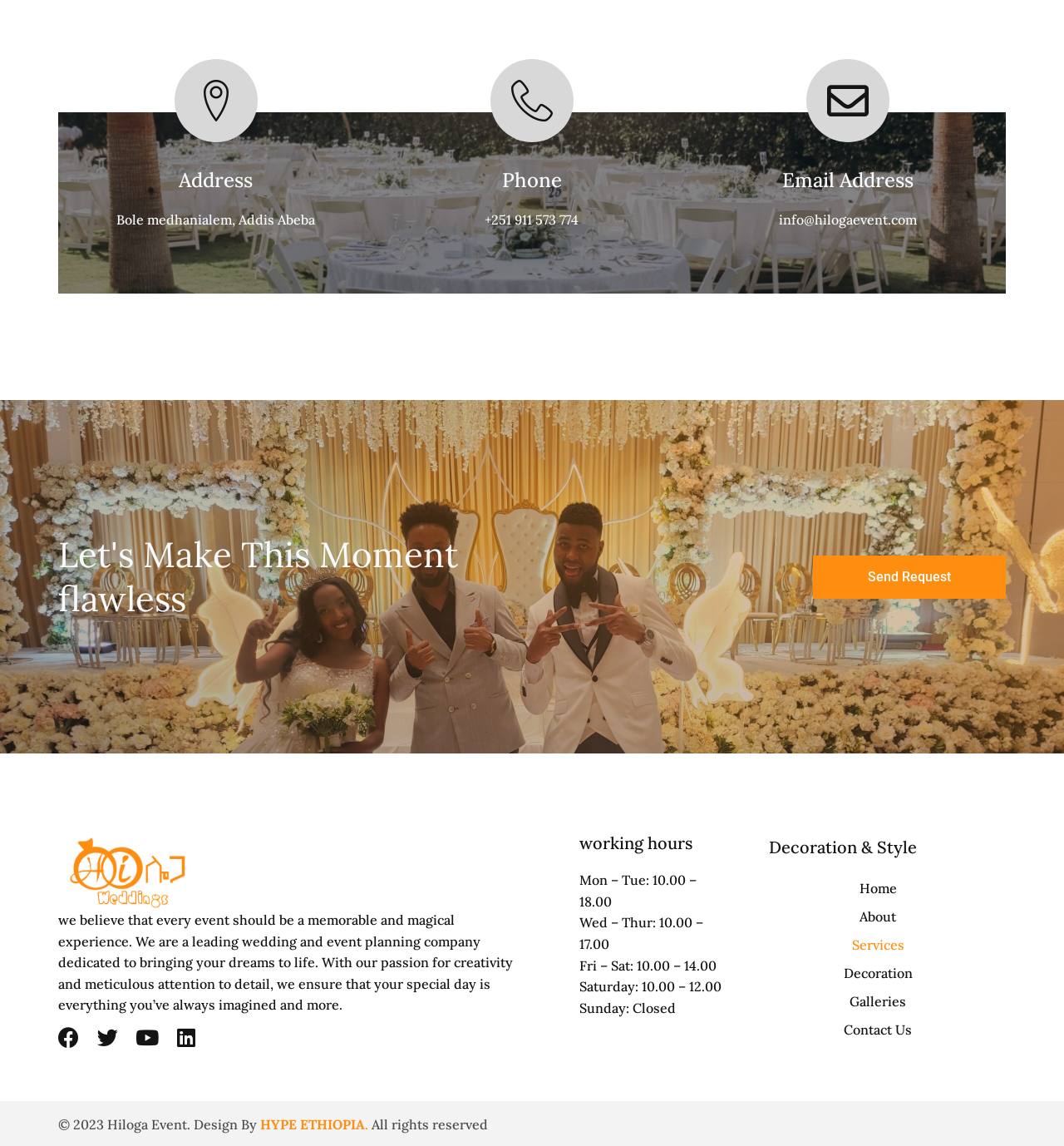Please find the bounding box coordinates of the element's region to be clicked to carry out this instruction: "Go to Home".

[0.71, 0.763, 0.94, 0.787]